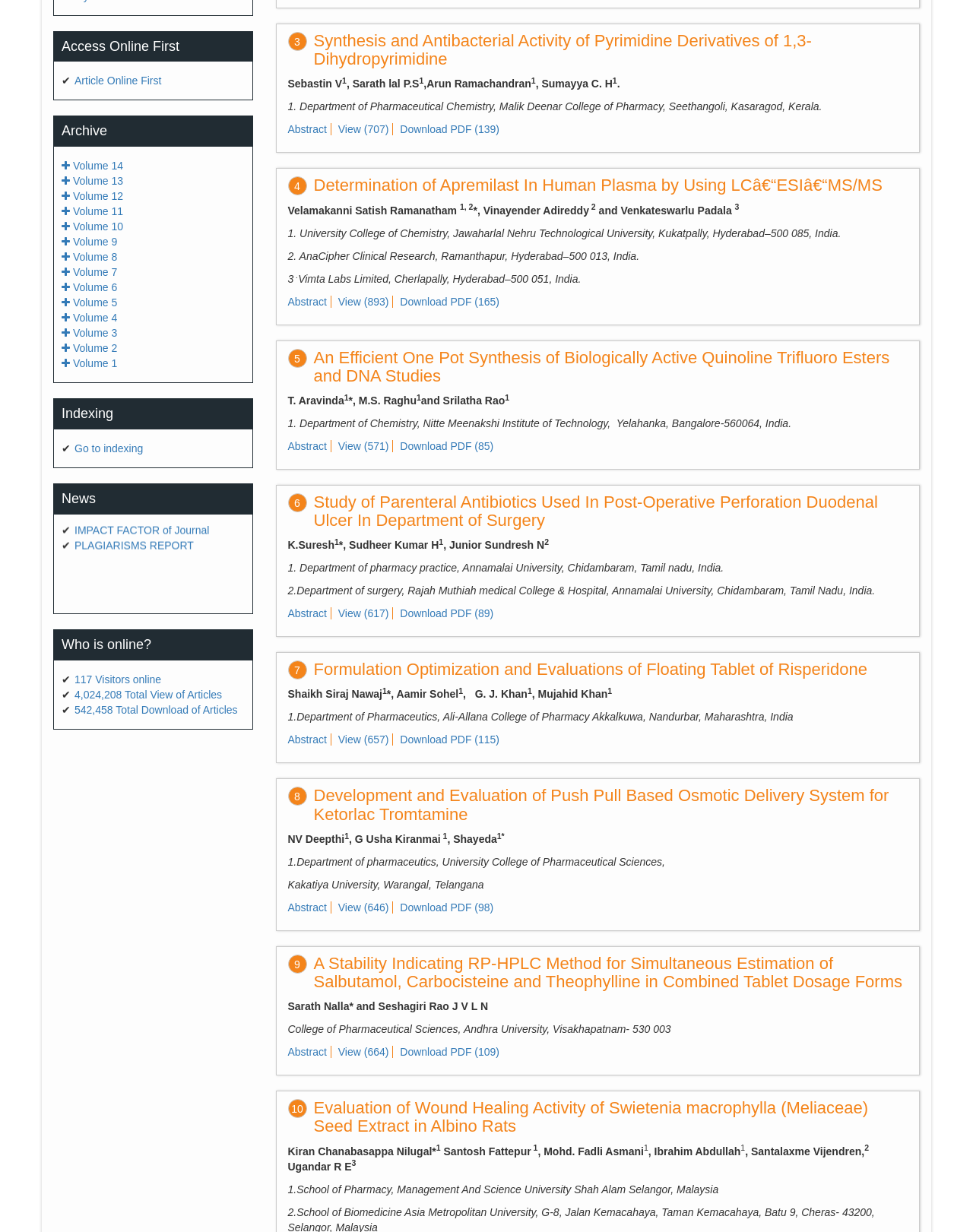Based on the element description IC Value of the journal, identify the bounding box of the UI element in the given webpage screenshot. The coordinates should be in the format (top-left x, top-left y, bottom-right x, bottom-right y) and must be between 0 and 1.

[0.077, 0.464, 0.184, 0.473]